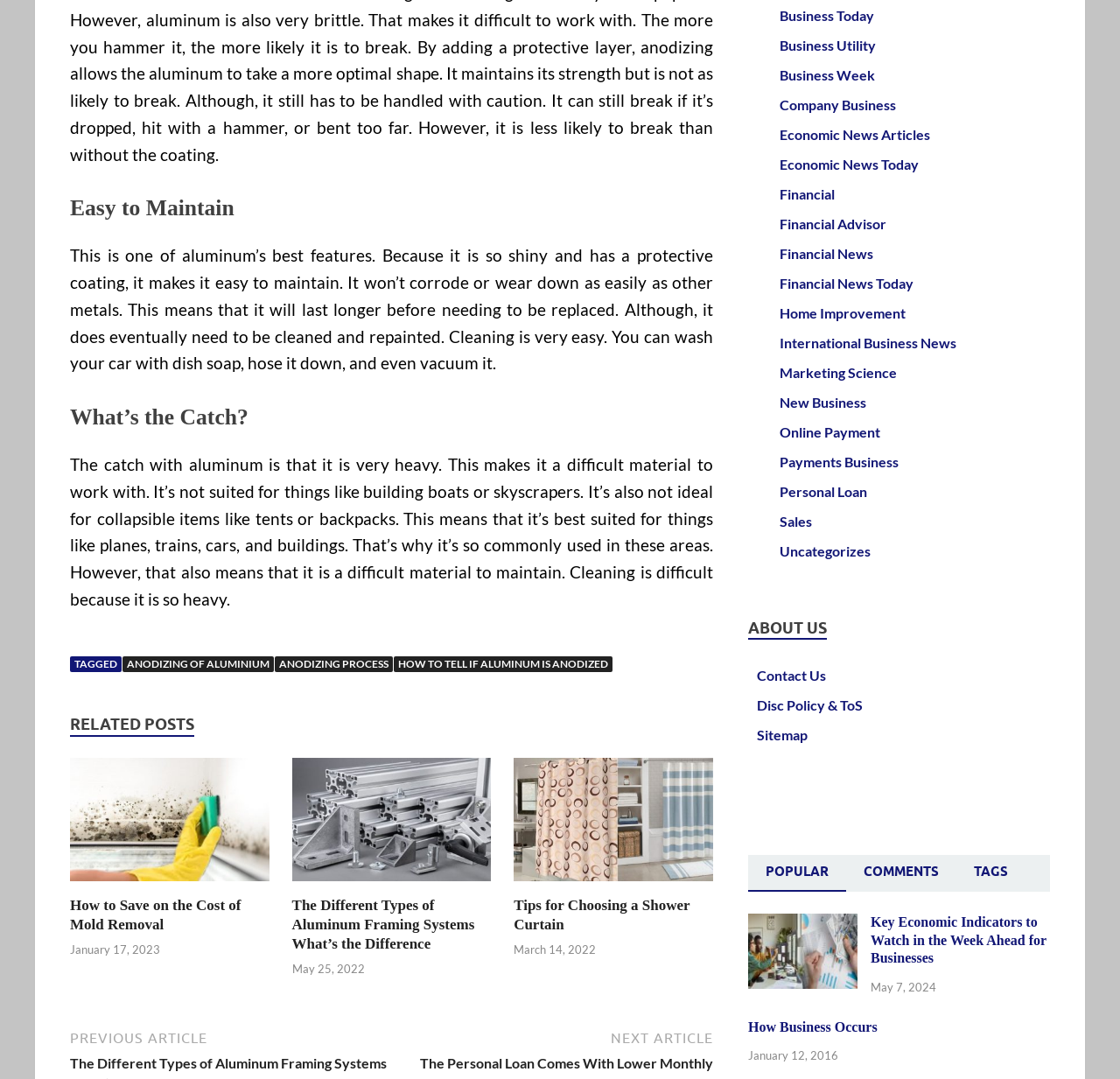Determine the bounding box coordinates of the UI element that matches the following description: "Comments". The coordinates should be four float numbers between 0 and 1 in the format [left, top, right, bottom].

[0.756, 0.793, 0.854, 0.825]